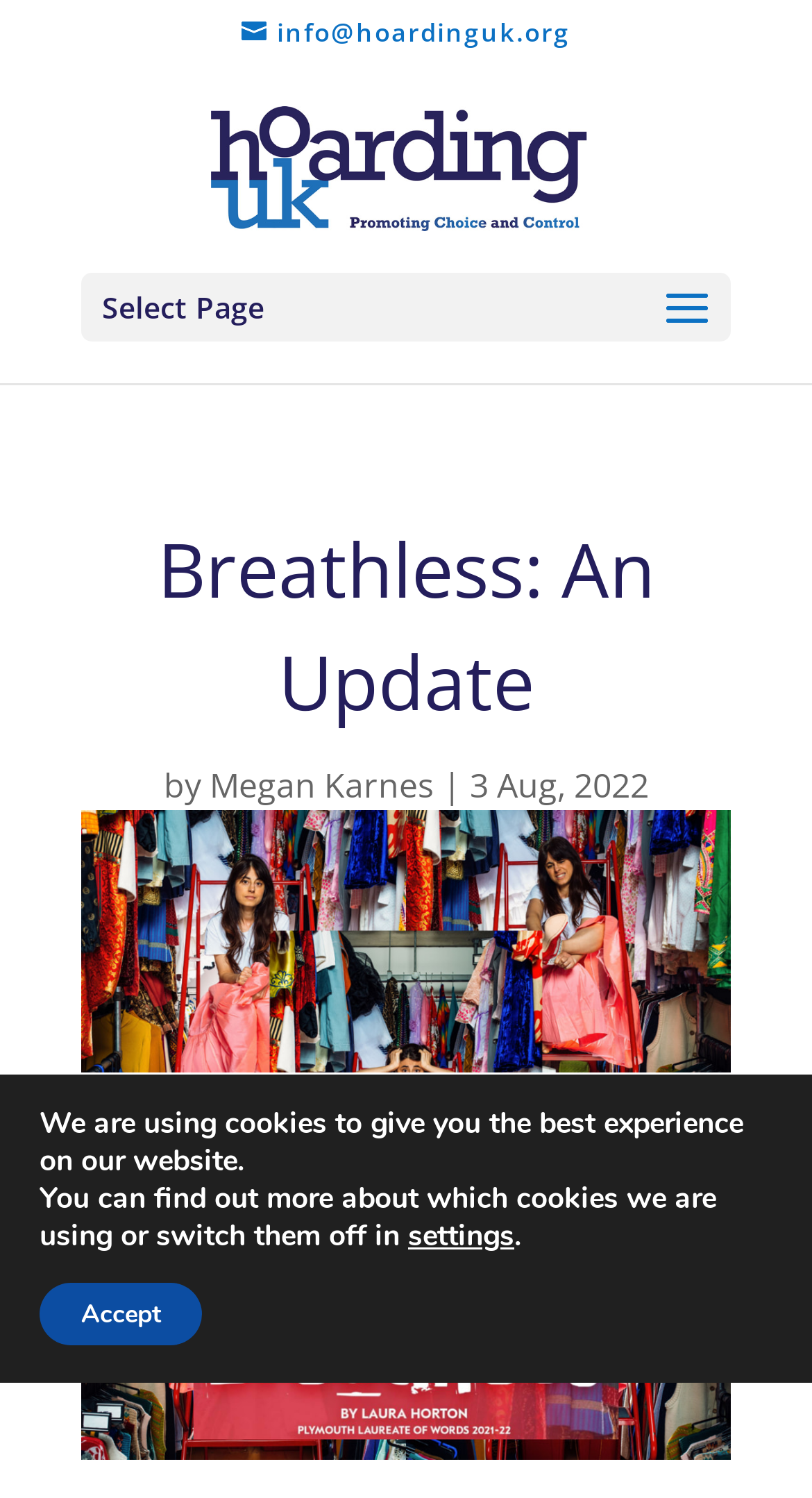Respond to the following question with a brief word or phrase:
What is the name of the image on the webpage?

Laura Horton Breathless